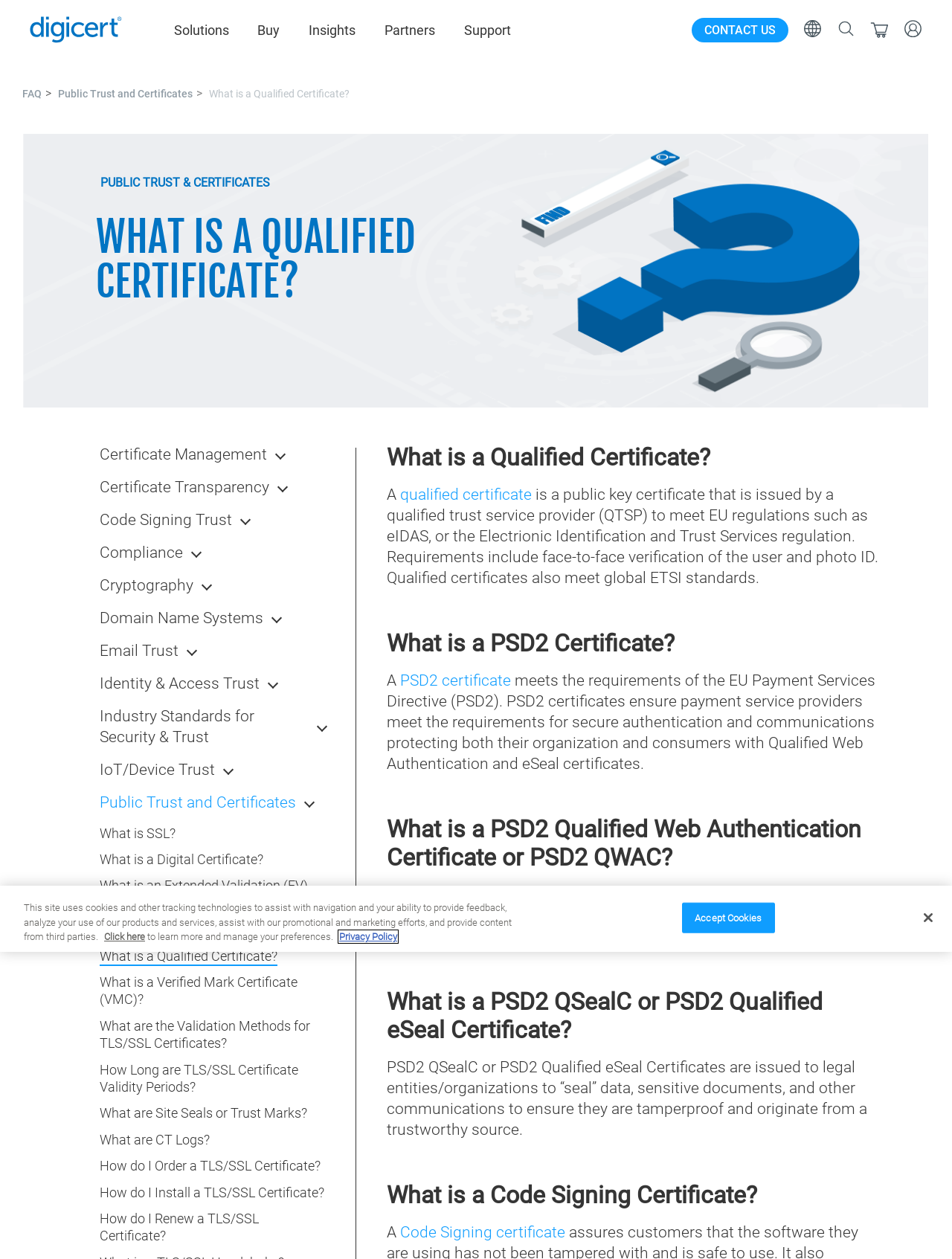Please specify the coordinates of the bounding box for the element that should be clicked to carry out this instruction: "Contact Us". The coordinates must be four float numbers between 0 and 1, formatted as [left, top, right, bottom].

[0.727, 0.014, 0.828, 0.033]